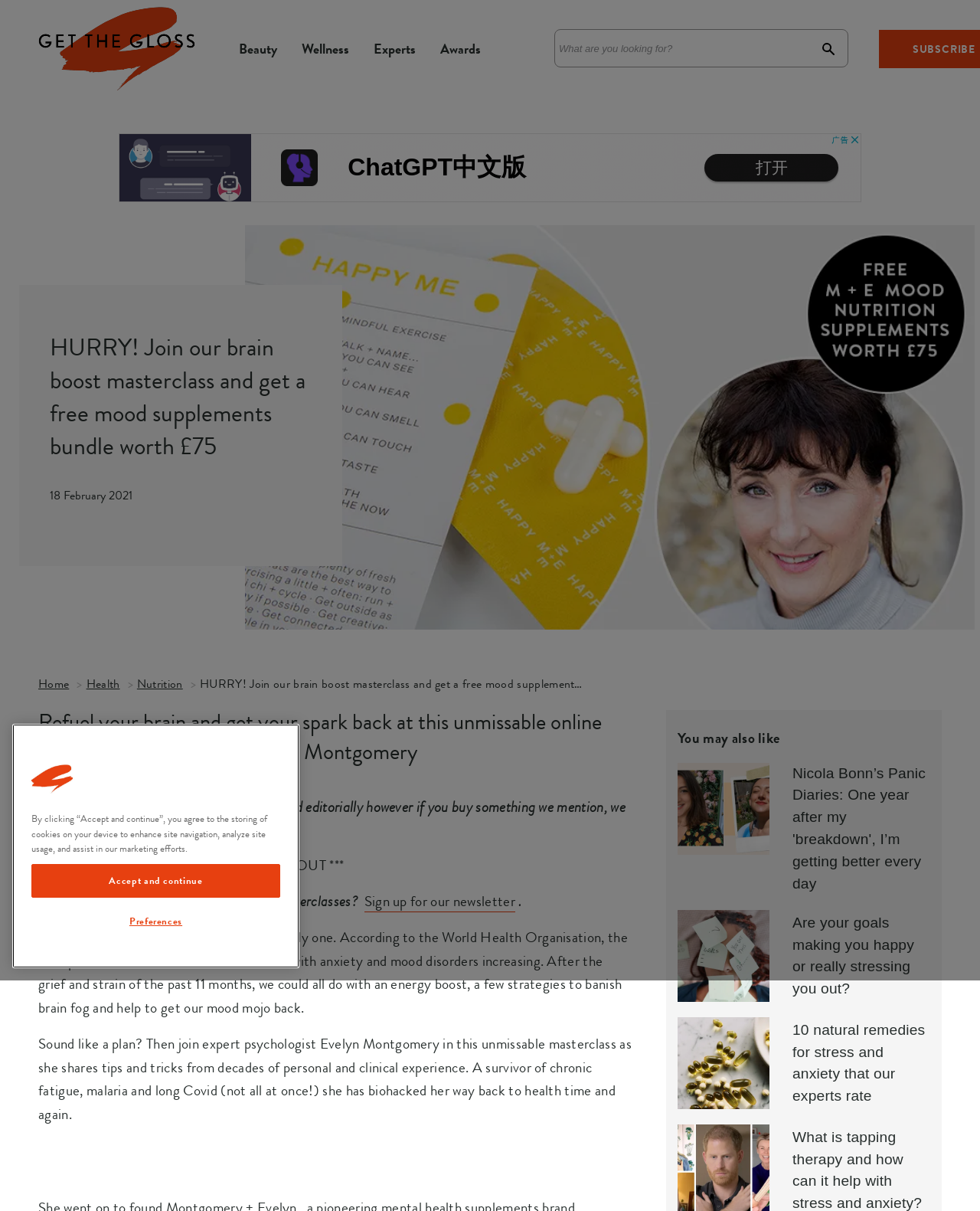Provide a comprehensive caption for the webpage.

This webpage appears to be a promotional page for a masterclass on mood supplements. At the top, there is a header section with links to different categories such as "Beauty", "Wellness", and "Experts". Below this, there is a large image that takes up most of the width of the page.

The main content of the page is divided into several sections. The first section has a heading that reads "HURRY! Join our brain boost masterclass and get a free mood supplements bundle worth £75". Below this, there is a date "18 February 2021" and a large image that takes up most of the width of the page.

The next section has a heading that introduces the masterclass and its speaker, psychologist Evelyn Montgomery. Below this, there is a paragraph of text that discusses the importance of mental health and the benefits of the masterclass. There is also a notice that the workshop has sold out, but users can sign up for a newsletter to be notified about future masterclasses.

Further down the page, there are several links to related articles, including "Nicola Bonn’s Panic Diaries: One year after my 'breakdown', I’m getting better every day" and "10 natural remedies for stress and anxiety that our experts rate". There are also several advertisements scattered throughout the page.

At the bottom of the page, there is a cookie banner with a button to accept and continue, as well as a button to adjust preferences.